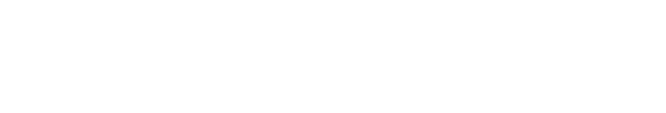Respond to the question below with a concise word or phrase:
Where is the racquet sports community located?

Ocean Pines